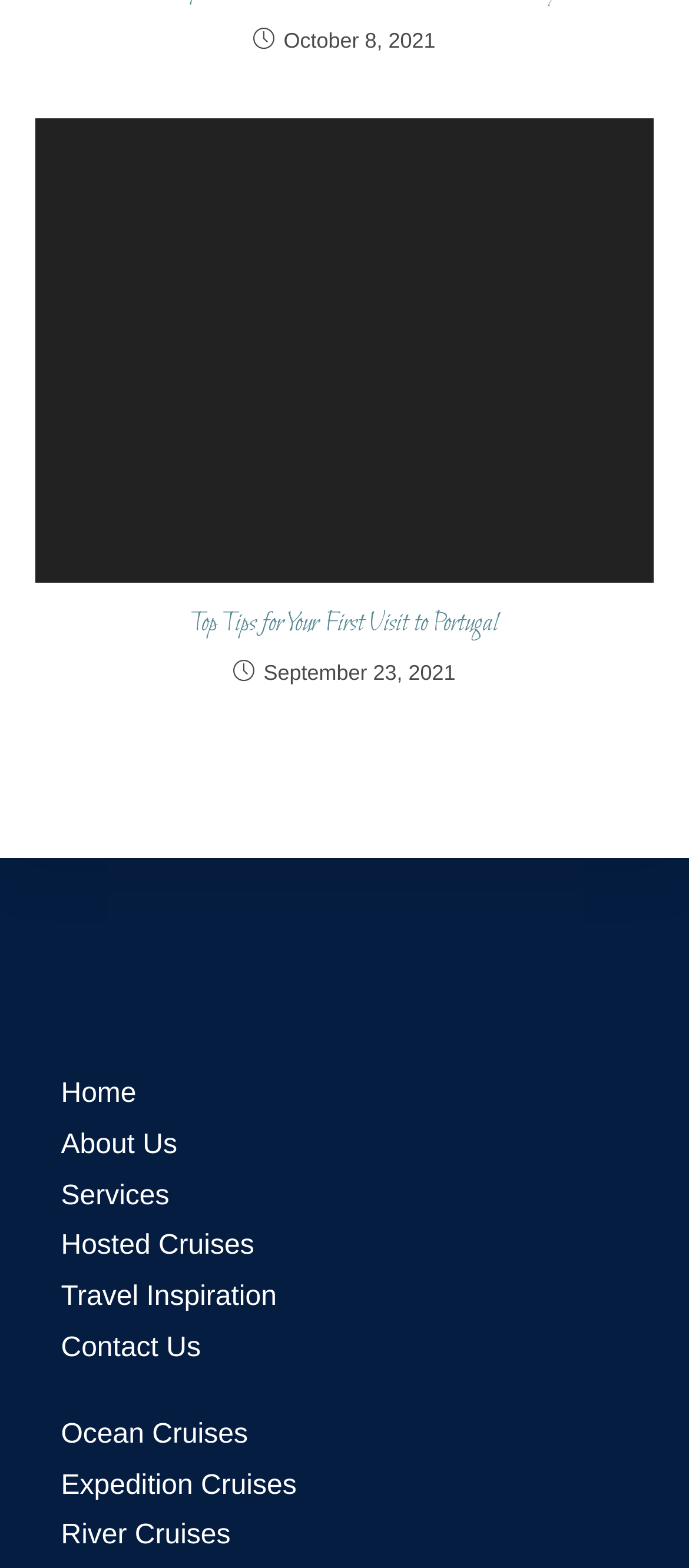How many navigation links are there?
Answer with a single word or phrase, using the screenshot for reference.

8